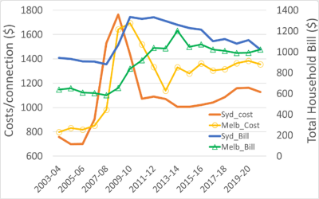Please use the details from the image to answer the following question comprehensively:
What is the trend of Melb_Bill?

The green line in the graph, which indicates the total household bill in Melbourne, showcases steady growth over the years, peaking near 2019. This suggests that the trend of Melb_Bill is steady growth.